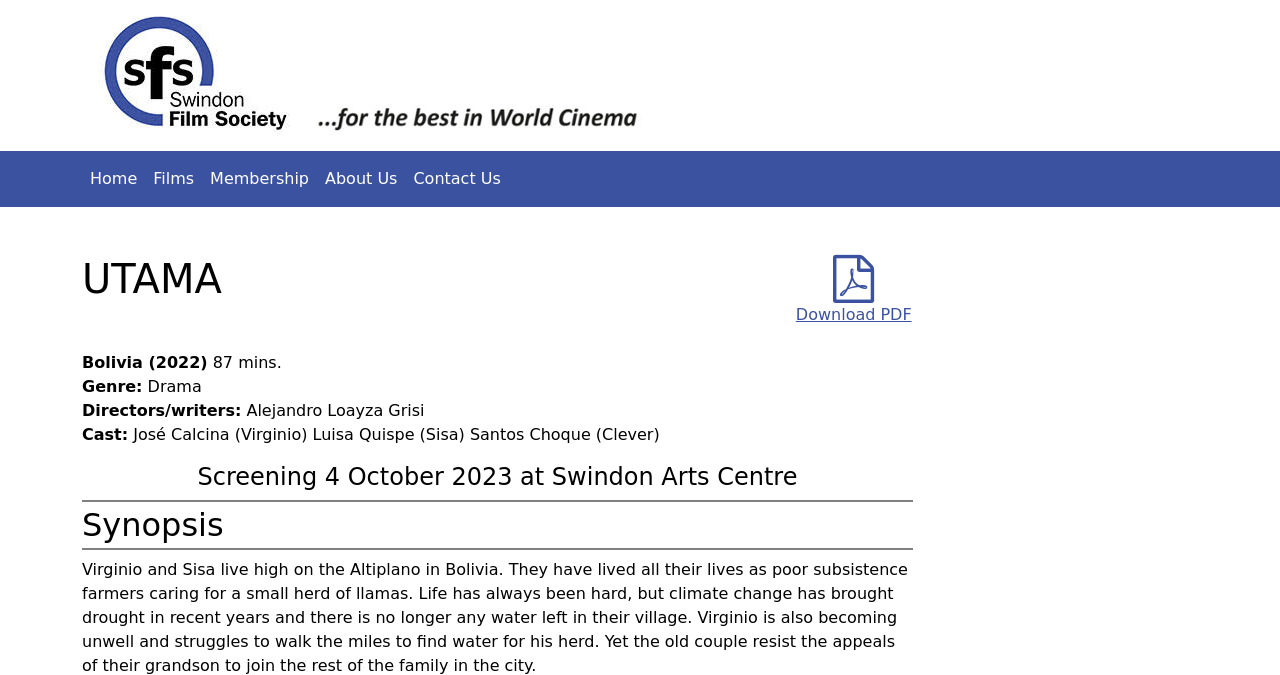Who are the directors/writers of the film?
Using the image as a reference, answer with just one word or a short phrase.

Alejandro Loayza Grisi